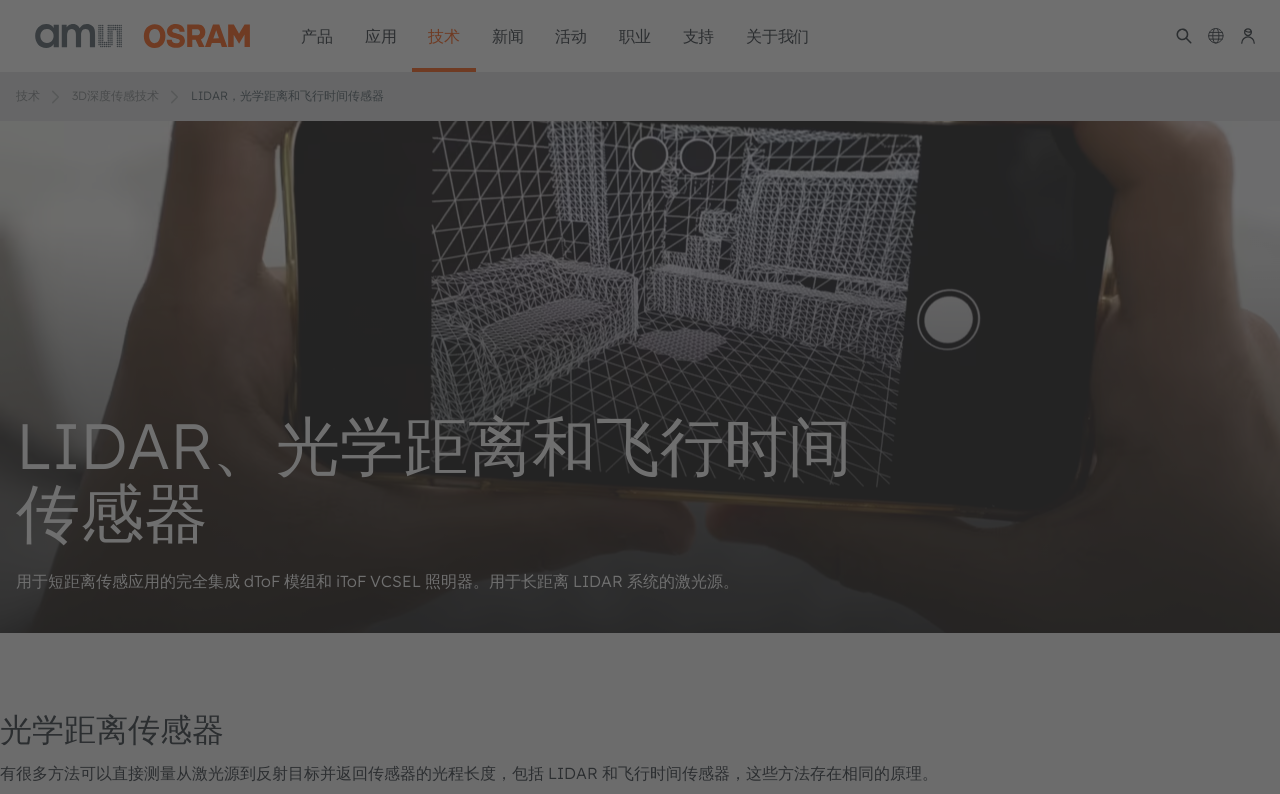Show the bounding box coordinates of the element that should be clicked to complete the task: "search".

[0.912, 0.0, 0.938, 0.091]